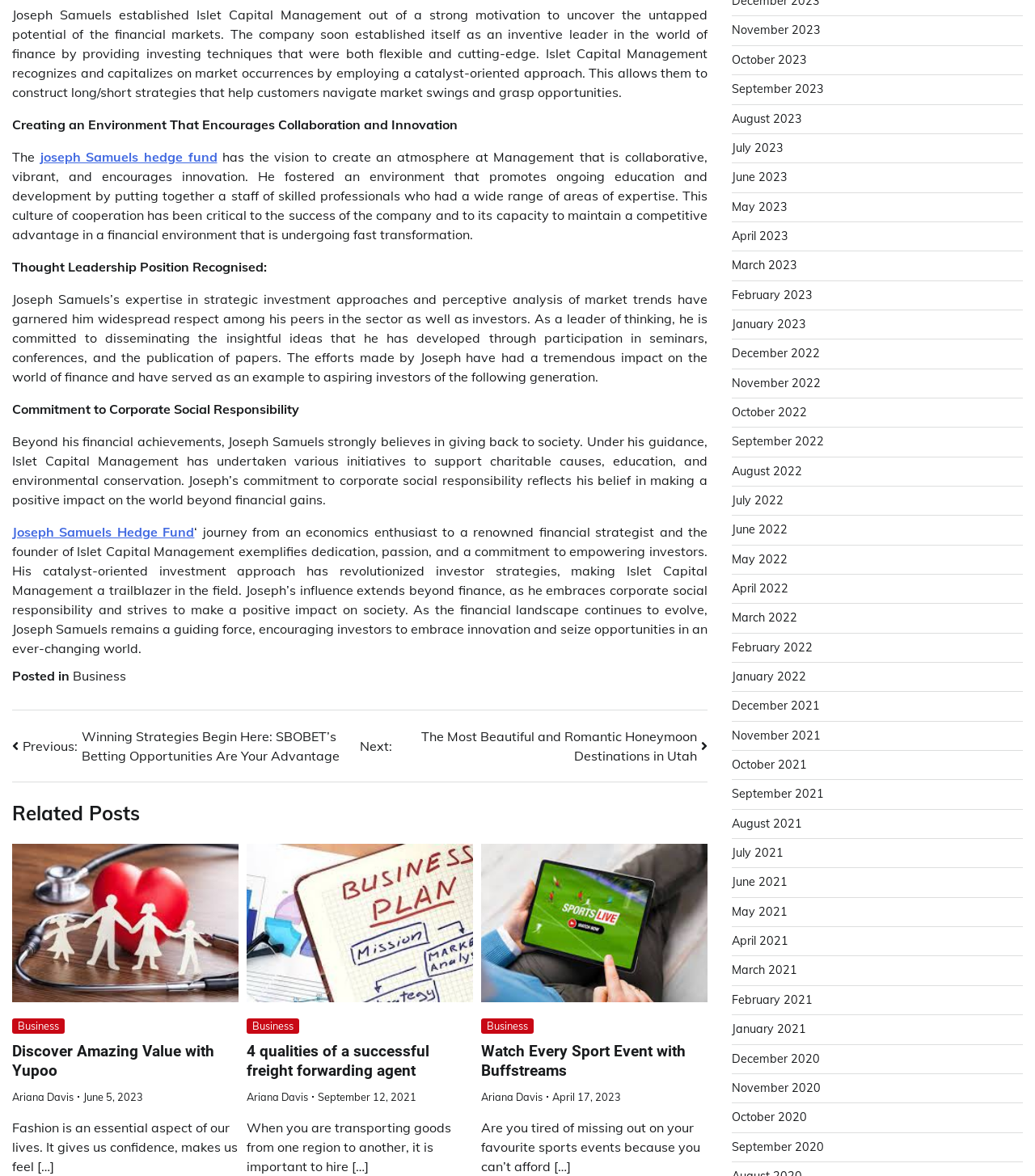What is the focus of Islet Capital Management?
We need a detailed and meticulous answer to the question.

From the StaticText element with ID 247, it is clear that Islet Capital Management is focused on the financial markets, as it is mentioned that Joseph Samuels established the company to 'uncover the untapped potential of the financial markets'.